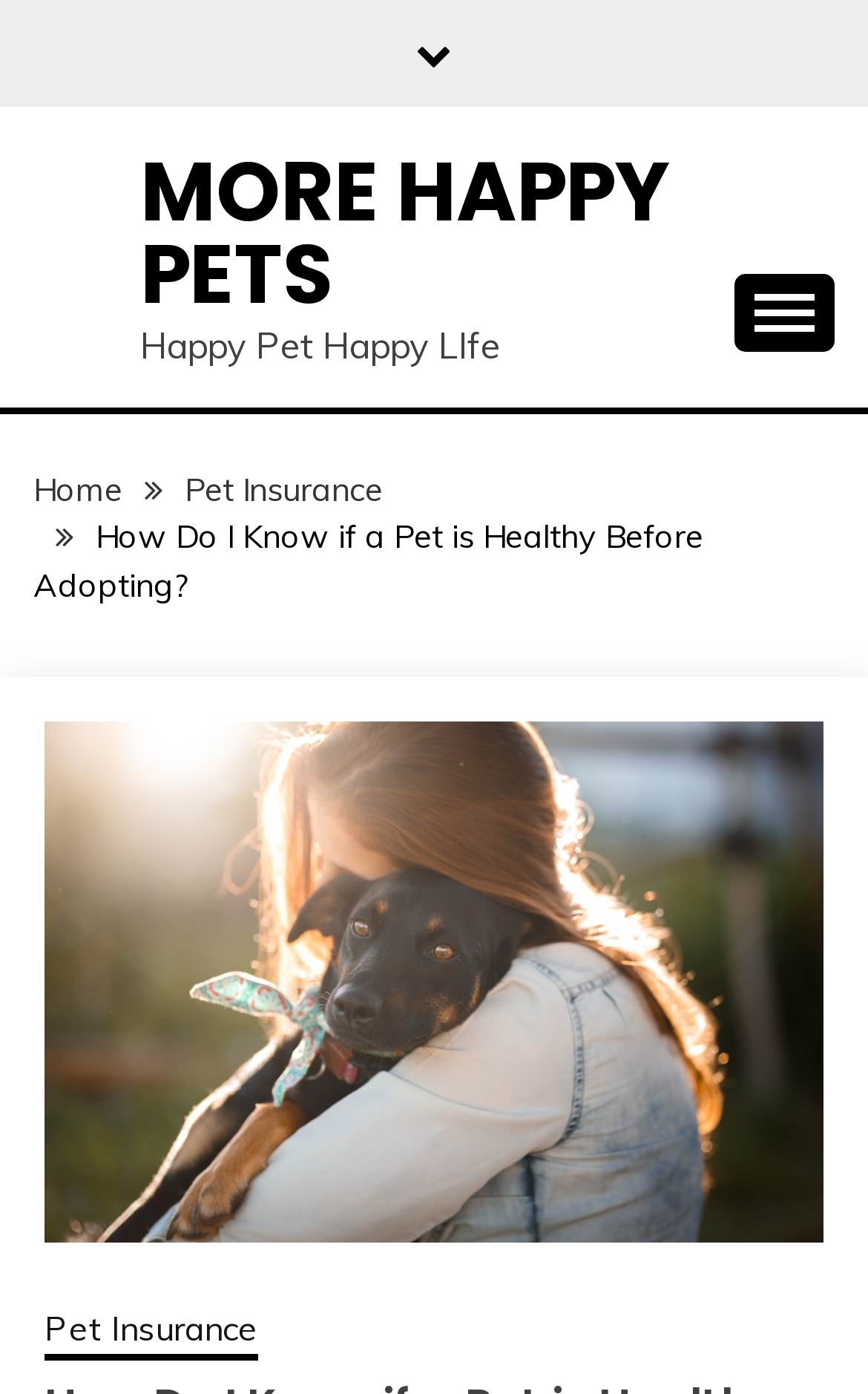Find the UI element described as: "parent_node: MORE HAPPY PETS" and predict its bounding box coordinates. Ensure the coordinates are four float numbers between 0 and 1, [left, top, right, bottom].

[0.846, 0.196, 0.962, 0.252]